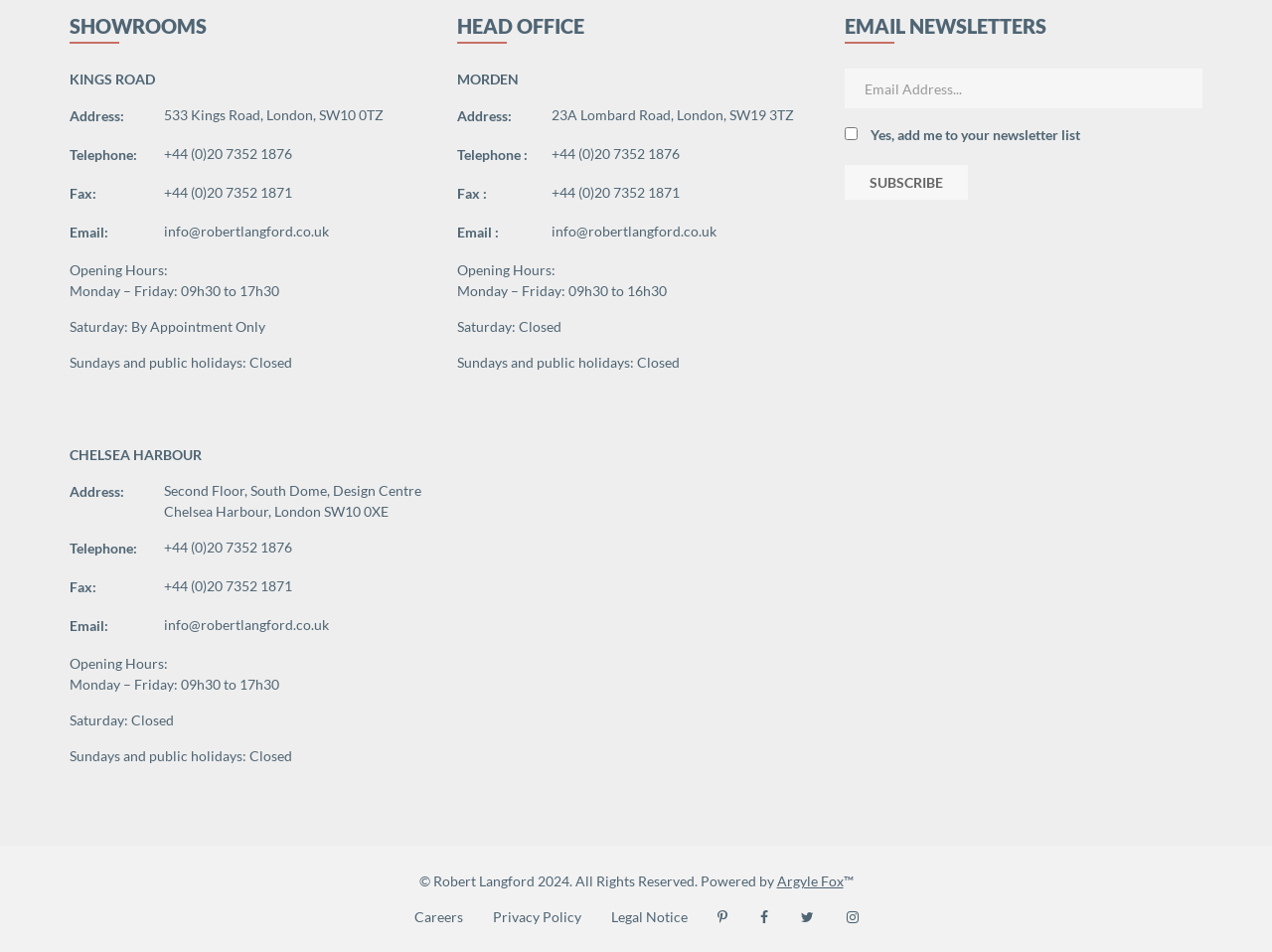Based on the element description: "Robert Langford", identify the bounding box coordinates for this UI element. The coordinates must be four float numbers between 0 and 1, listed as [left, top, right, bottom].

[0.34, 0.916, 0.42, 0.934]